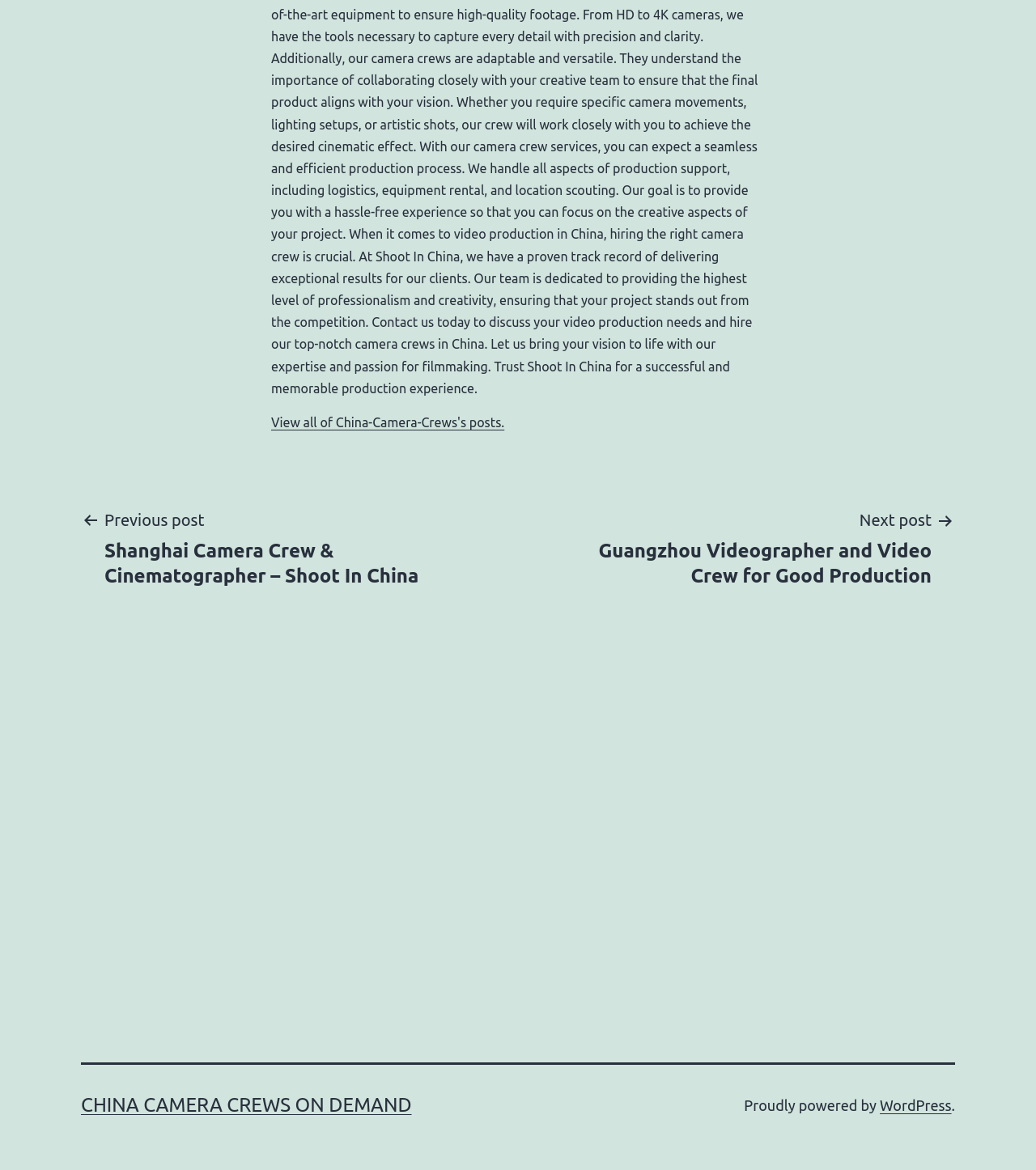For the given element description View all of China-Camera-Crews's posts., determine the bounding box coordinates of the UI element. The coordinates should follow the format (top-left x, top-left y, bottom-right x, bottom-right y) and be within the range of 0 to 1.

[0.262, 0.355, 0.487, 0.367]